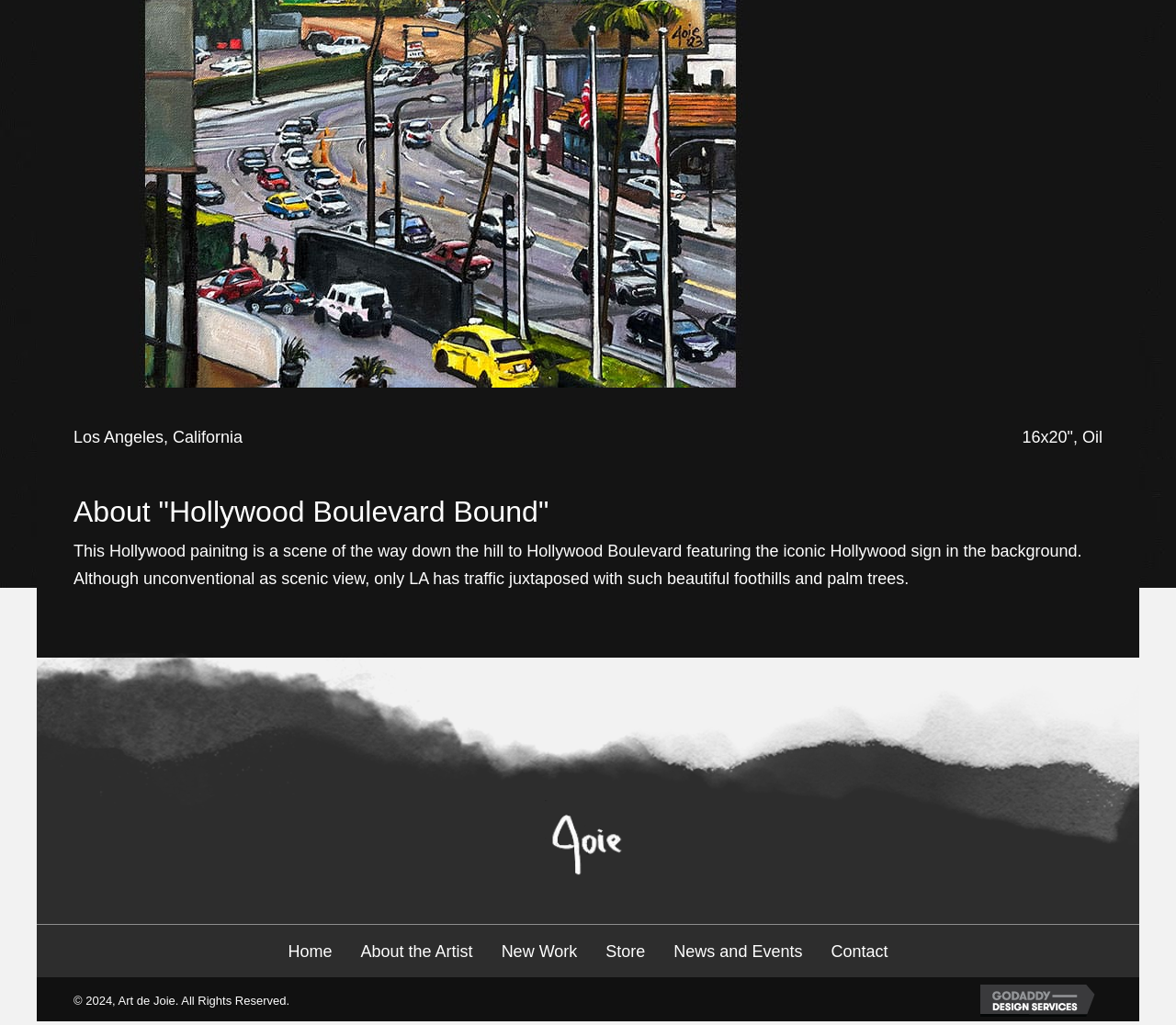Provide the bounding box coordinates of the HTML element this sentence describes: "Home". The bounding box coordinates consist of four float numbers between 0 and 1, i.e., [left, top, right, bottom].

[0.233, 0.911, 0.294, 0.947]